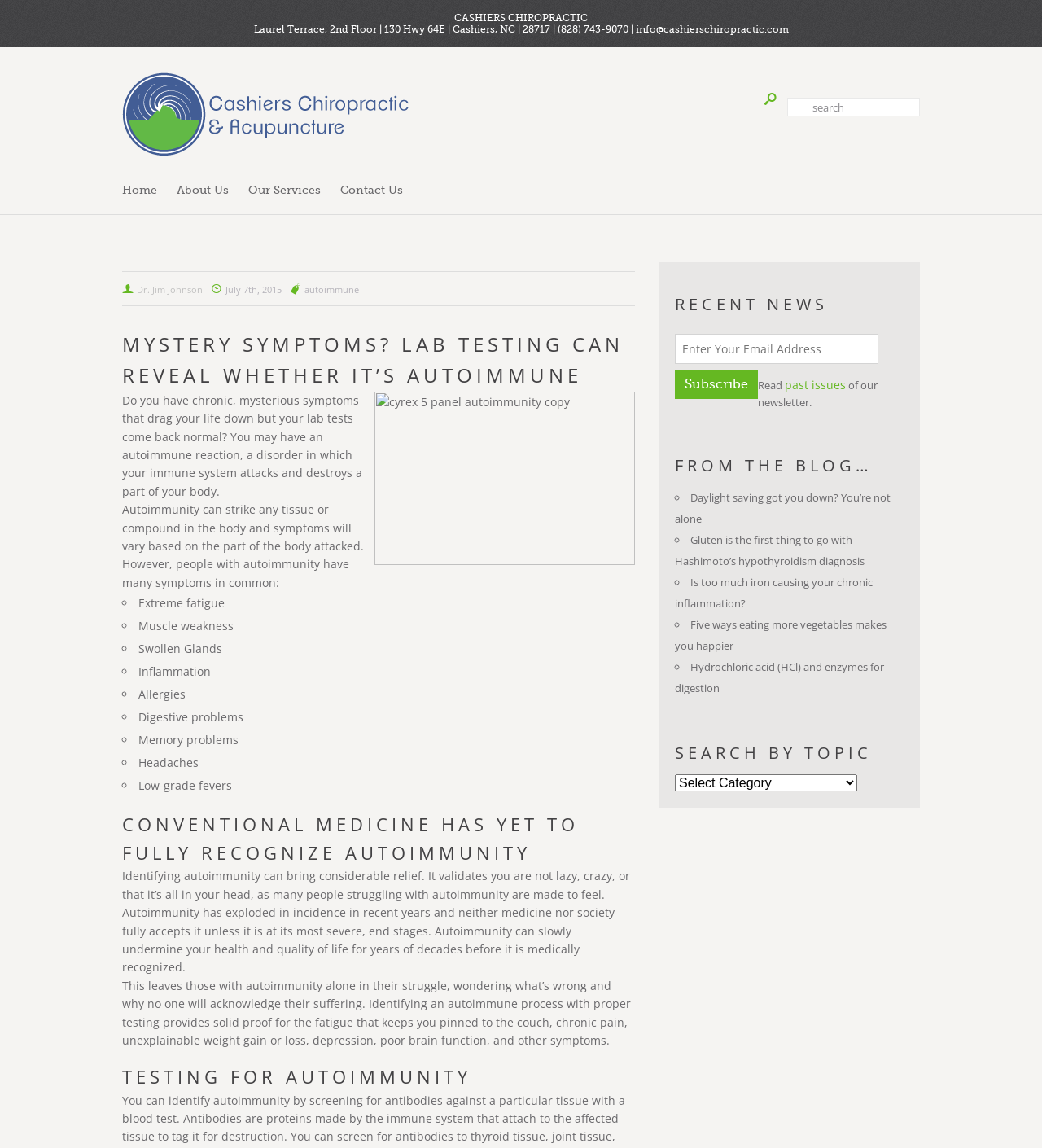Please identify the bounding box coordinates of the element on the webpage that should be clicked to follow this instruction: "Search by topic". The bounding box coordinates should be given as four float numbers between 0 and 1, formatted as [left, top, right, bottom].

[0.648, 0.675, 0.823, 0.689]